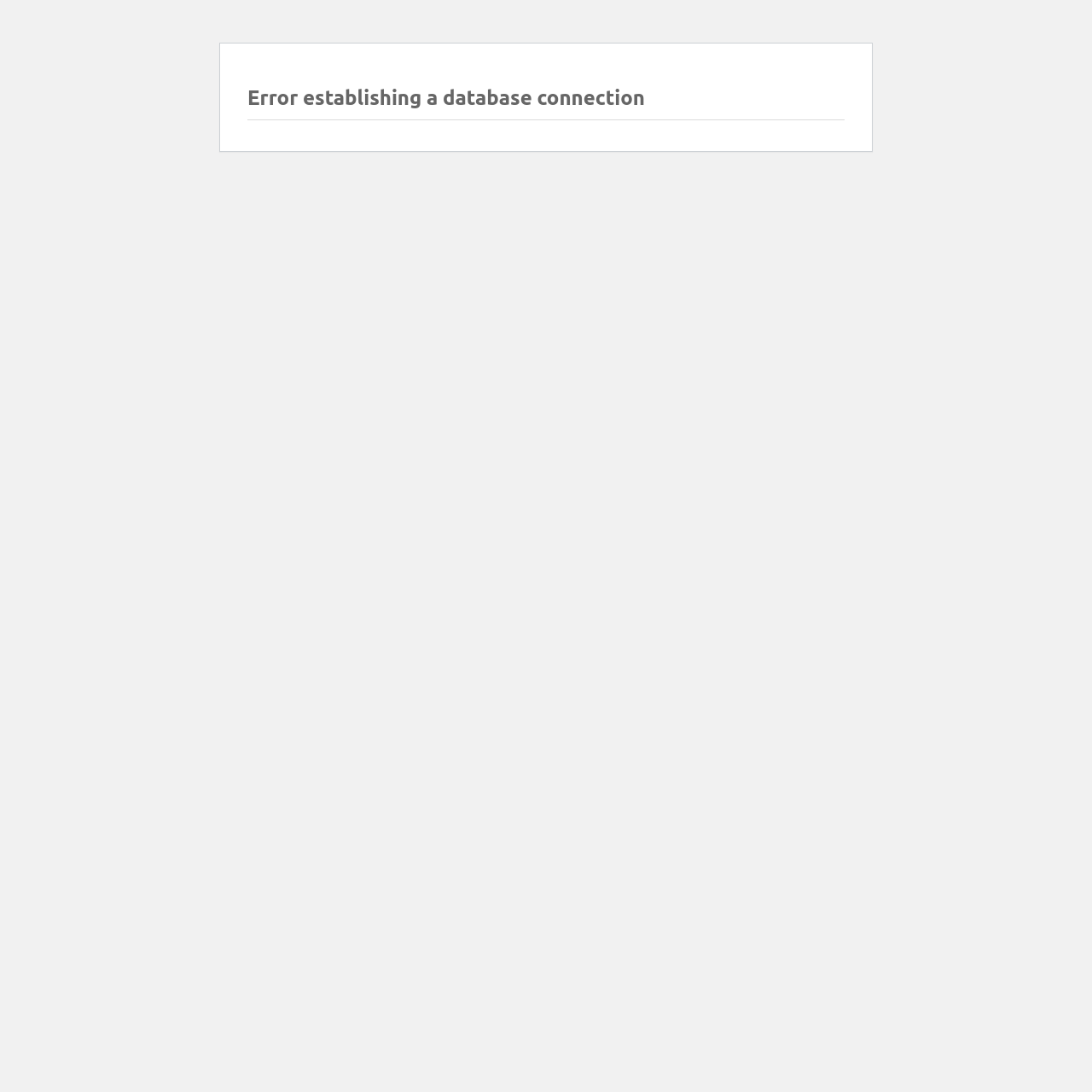Identify and provide the main heading of the webpage.

Error establishing a database connection